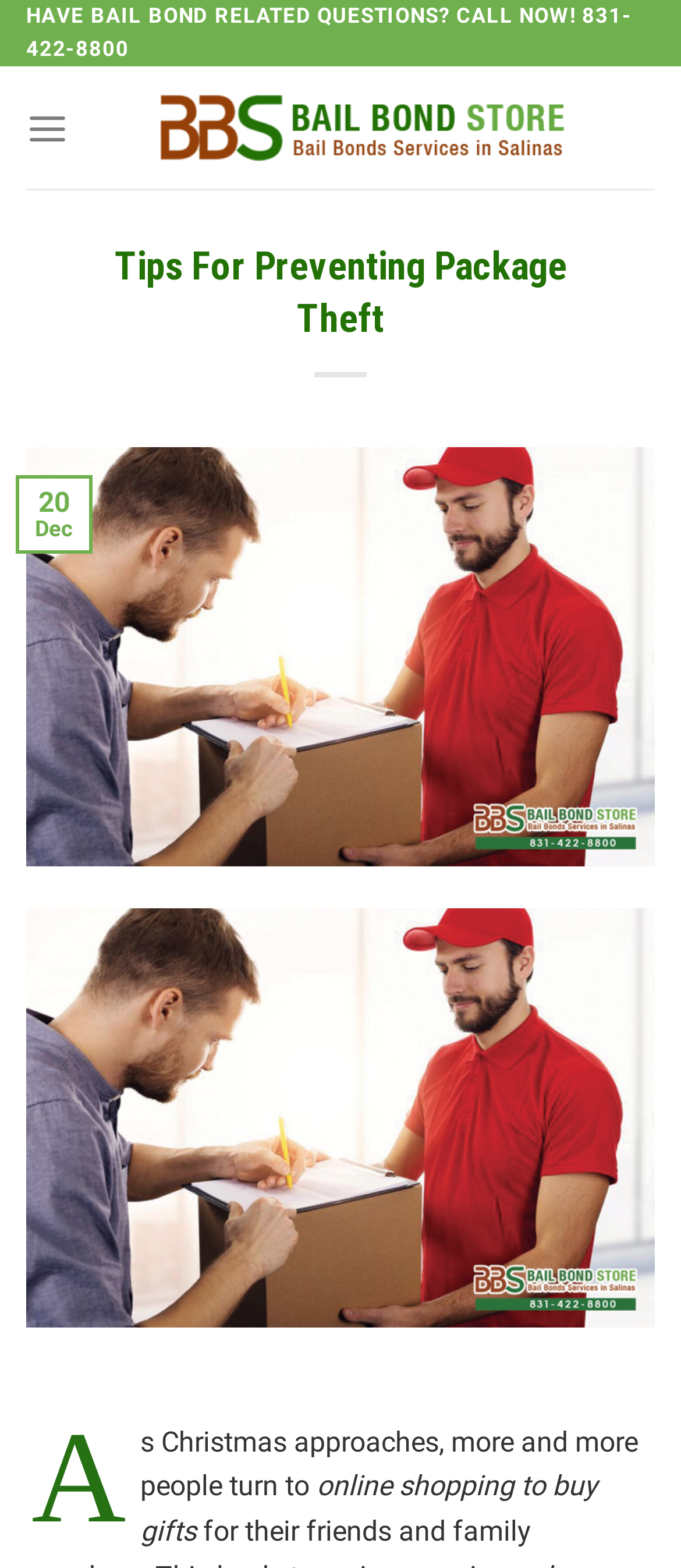What is the main topic of the webpage?
Answer with a single word or phrase by referring to the visual content.

Preventing package theft